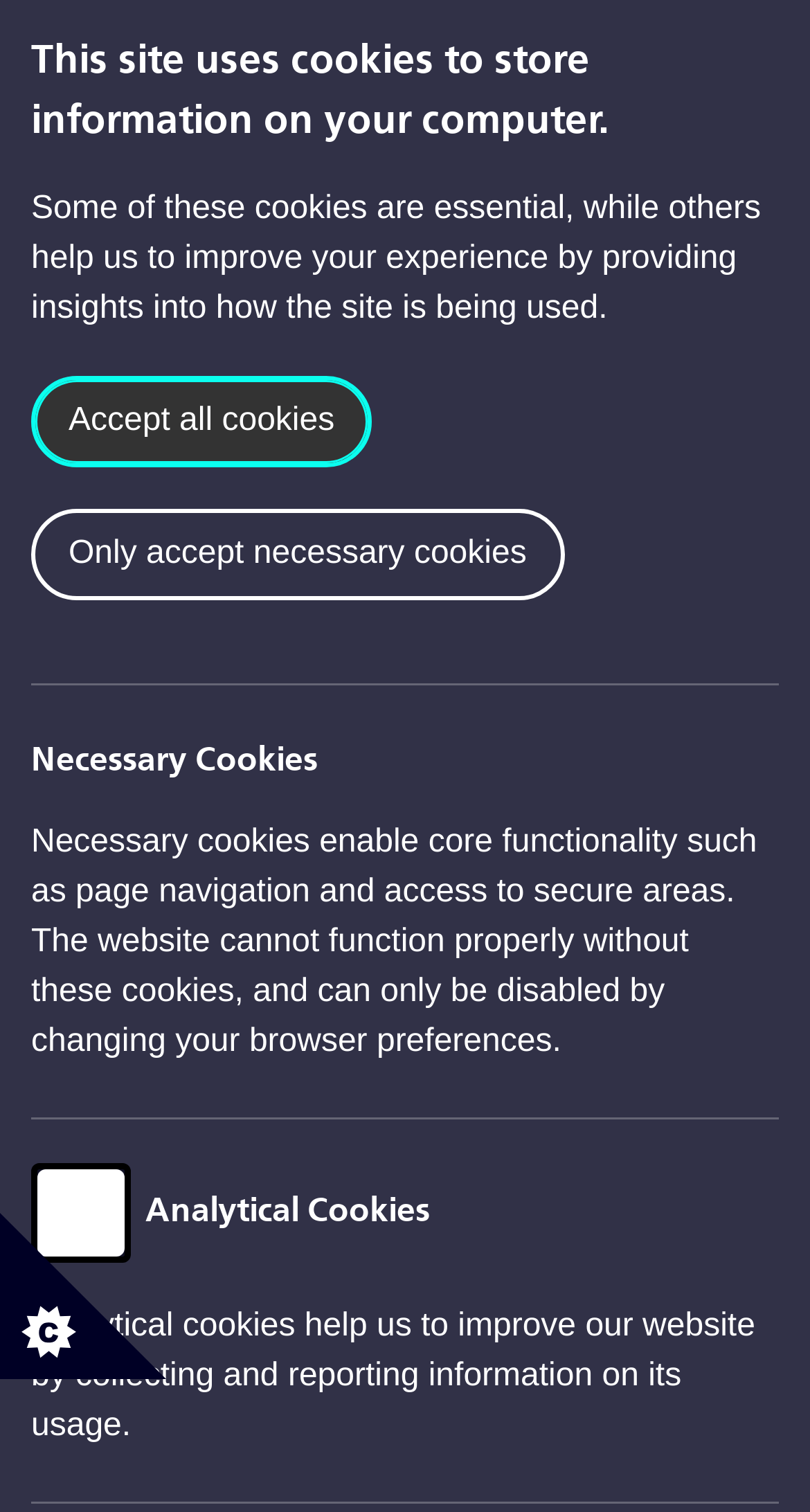Locate the bounding box coordinates of the clickable area to execute the instruction: "View Culturally responsive initiatives within IAPT services". Provide the coordinates as four float numbers between 0 and 1, represented as [left, top, right, bottom].

[0.038, 0.326, 0.951, 0.388]